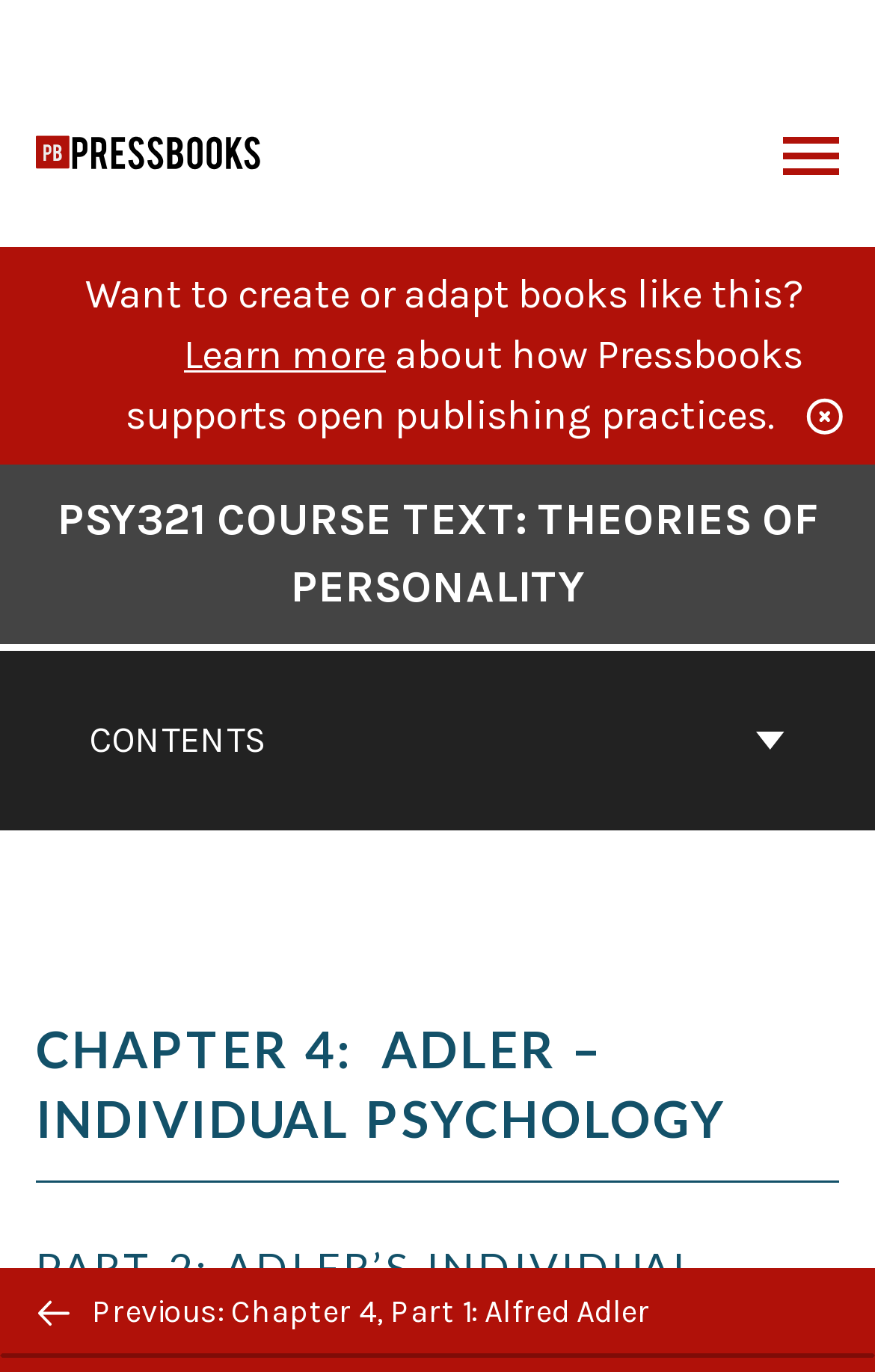What is the previous part?
Refer to the image and answer the question using a single word or phrase.

Chapter 4, Part 1